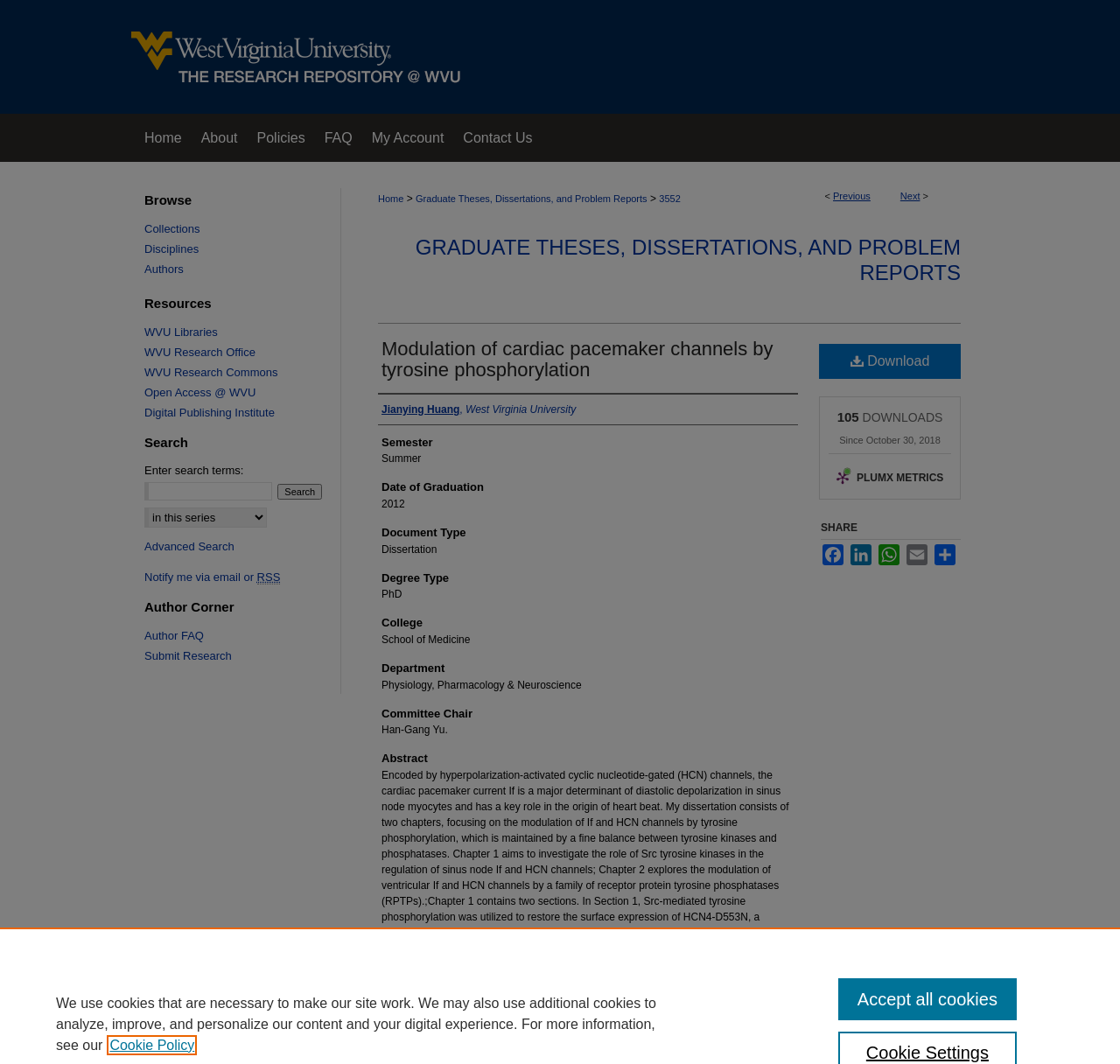Please answer the following question using a single word or phrase: 
How many downloads has the dissertation had since October 30, 2018?

105